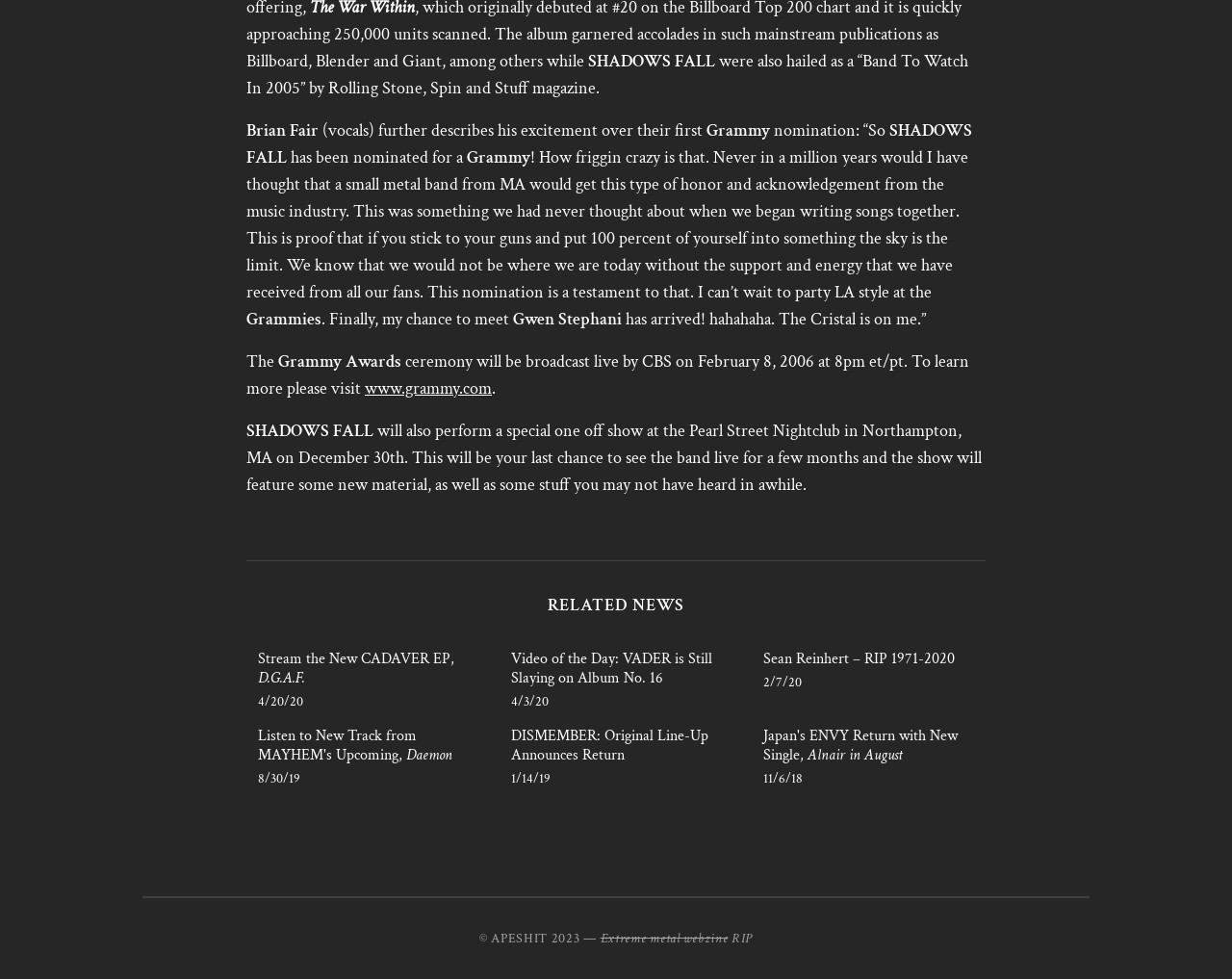Please locate the UI element described by "Sean Reinhert – RIP 1971-2020" and provide its bounding box coordinates.

[0.62, 0.663, 0.775, 0.683]